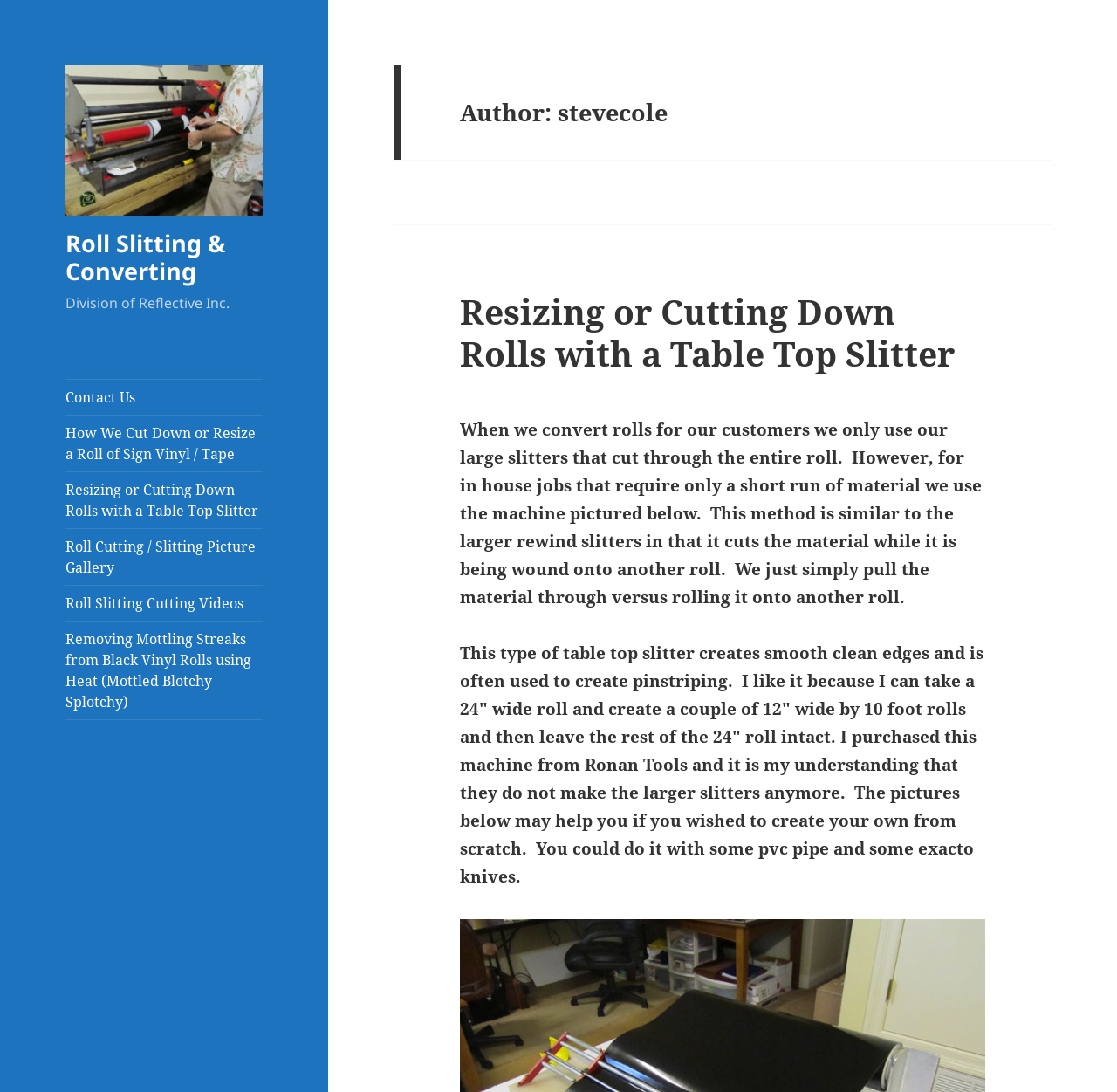Locate the bounding box coordinates of the element's region that should be clicked to carry out the following instruction: "View 'How We Cut Down or Resize a Roll of Sign Vinyl / Tape'". The coordinates need to be four float numbers between 0 and 1, i.e., [left, top, right, bottom].

[0.059, 0.38, 0.235, 0.432]